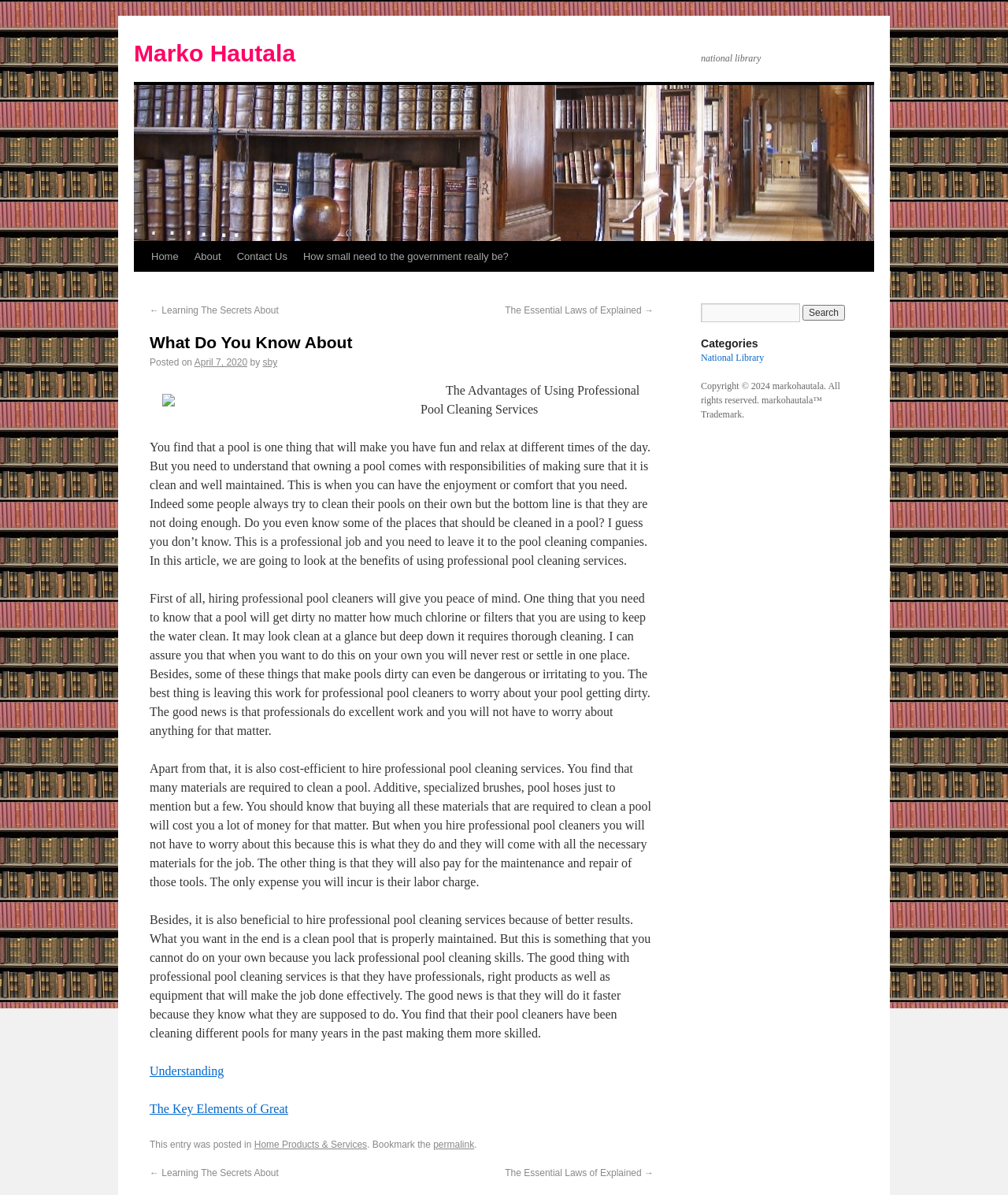How many links are there in the main section of the webpage?
Based on the image, give a concise answer in the form of a single word or short phrase.

7